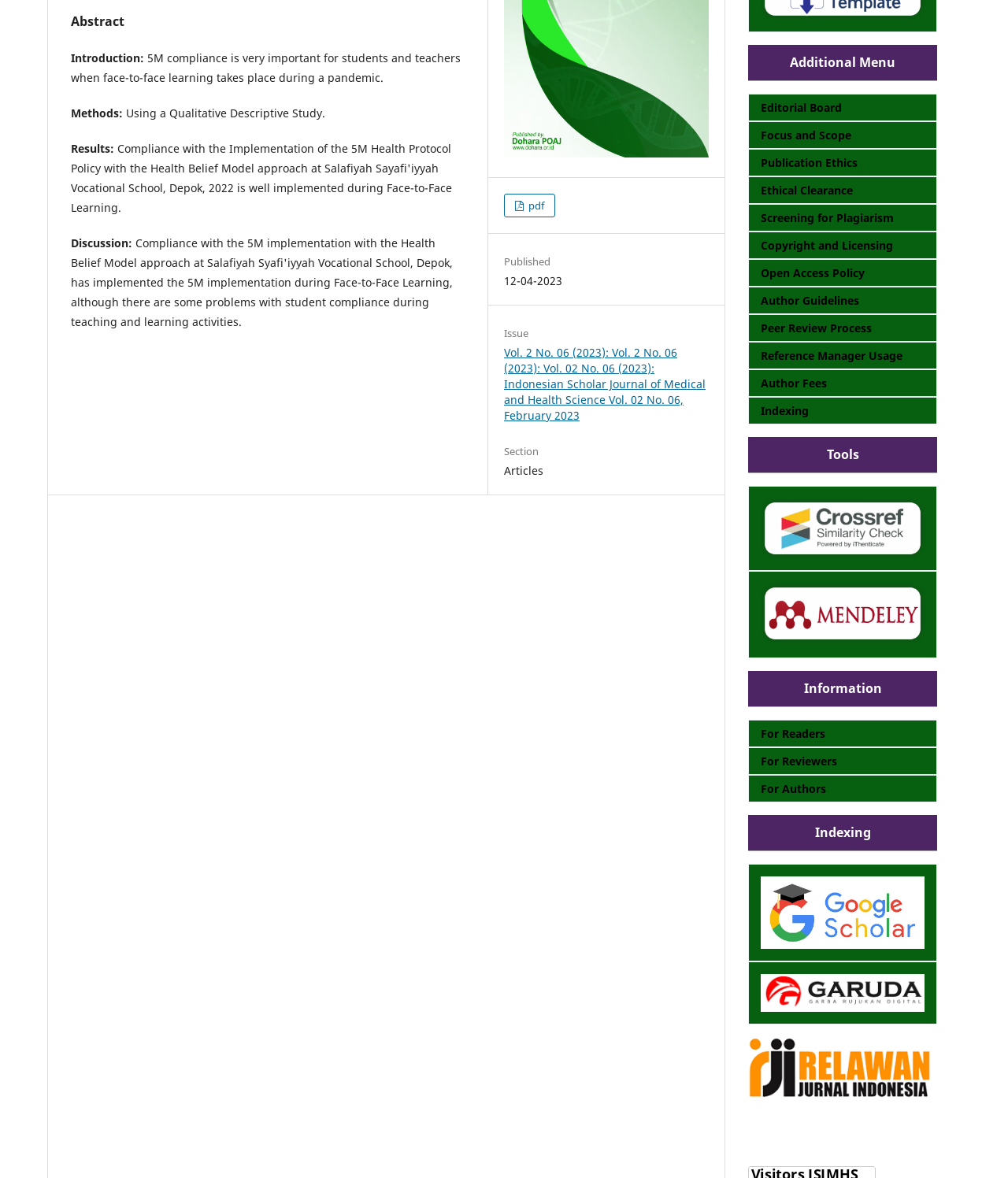Please provide the bounding box coordinates for the UI element as described: "pdf". The coordinates must be four floats between 0 and 1, represented as [left, top, right, bottom].

[0.5, 0.165, 0.551, 0.185]